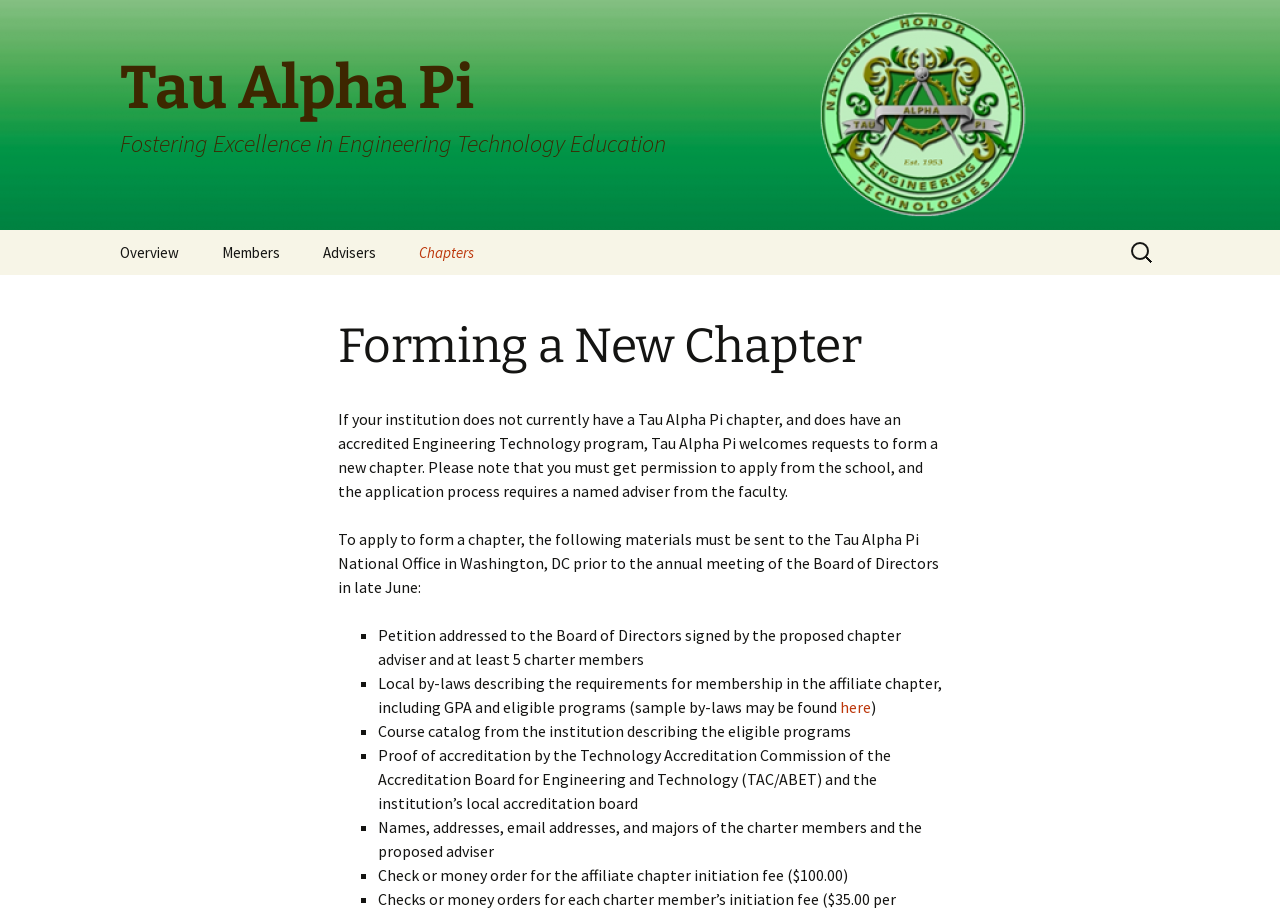Please locate the bounding box coordinates of the element's region that needs to be clicked to follow the instruction: "Click on the 'Forming a New Chapter' link". The bounding box coordinates should be provided as four float numbers between 0 and 1, i.e., [left, top, right, bottom].

[0.312, 0.301, 0.468, 0.35]